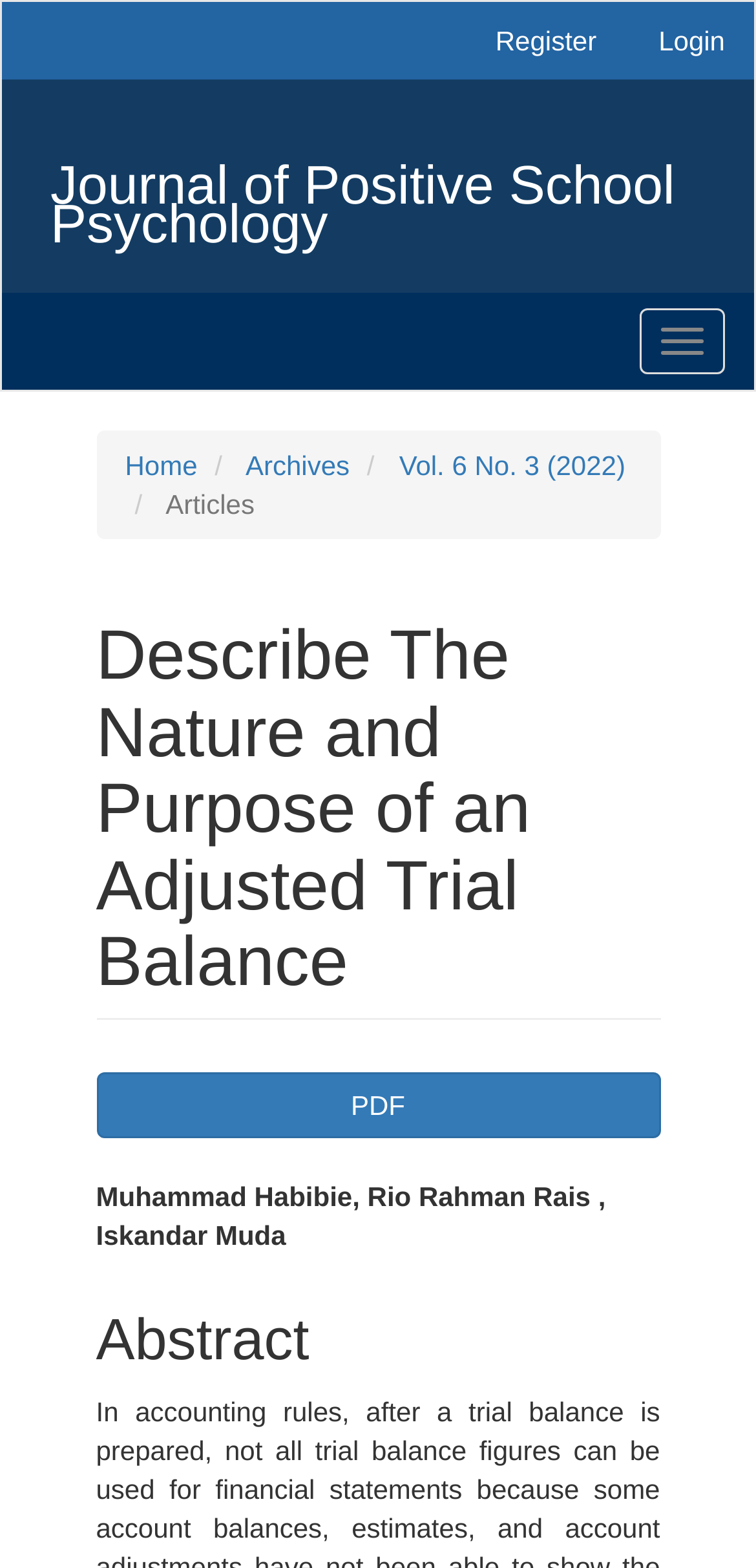Please determine the bounding box coordinates for the element with the description: "Note 3".

None